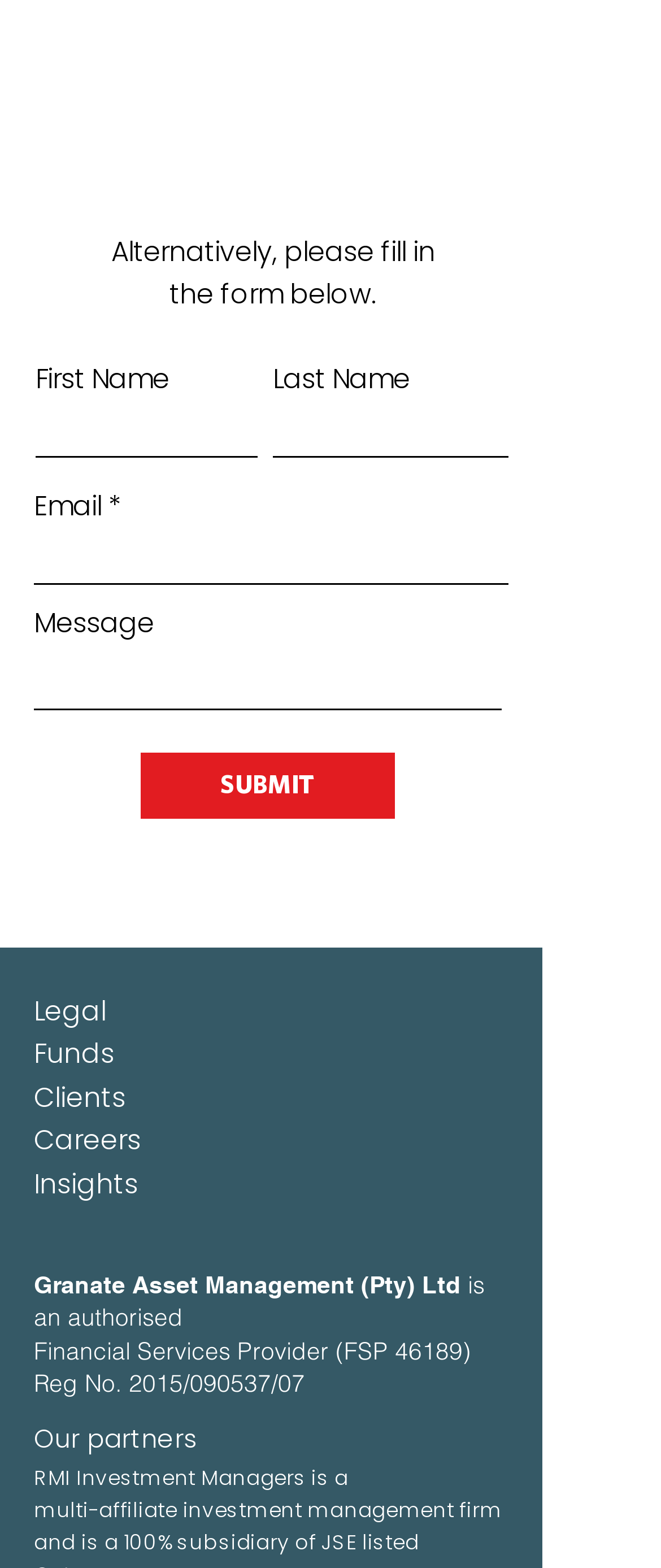What is the purpose of the form?
Refer to the screenshot and respond with a concise word or phrase.

To contact Granate Asset Management